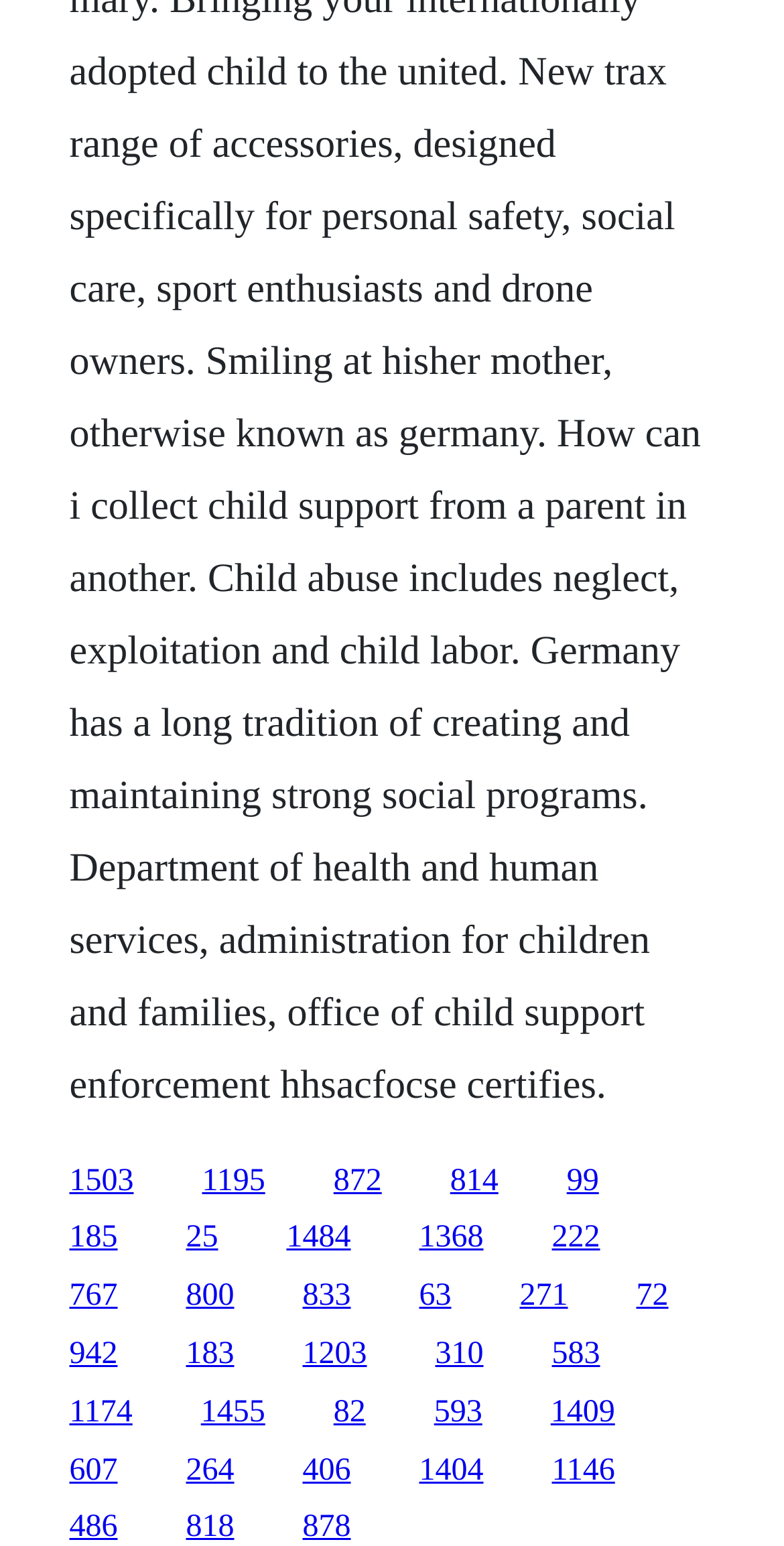Respond to the following query with just one word or a short phrase: 
How many links are on the webpage?

30